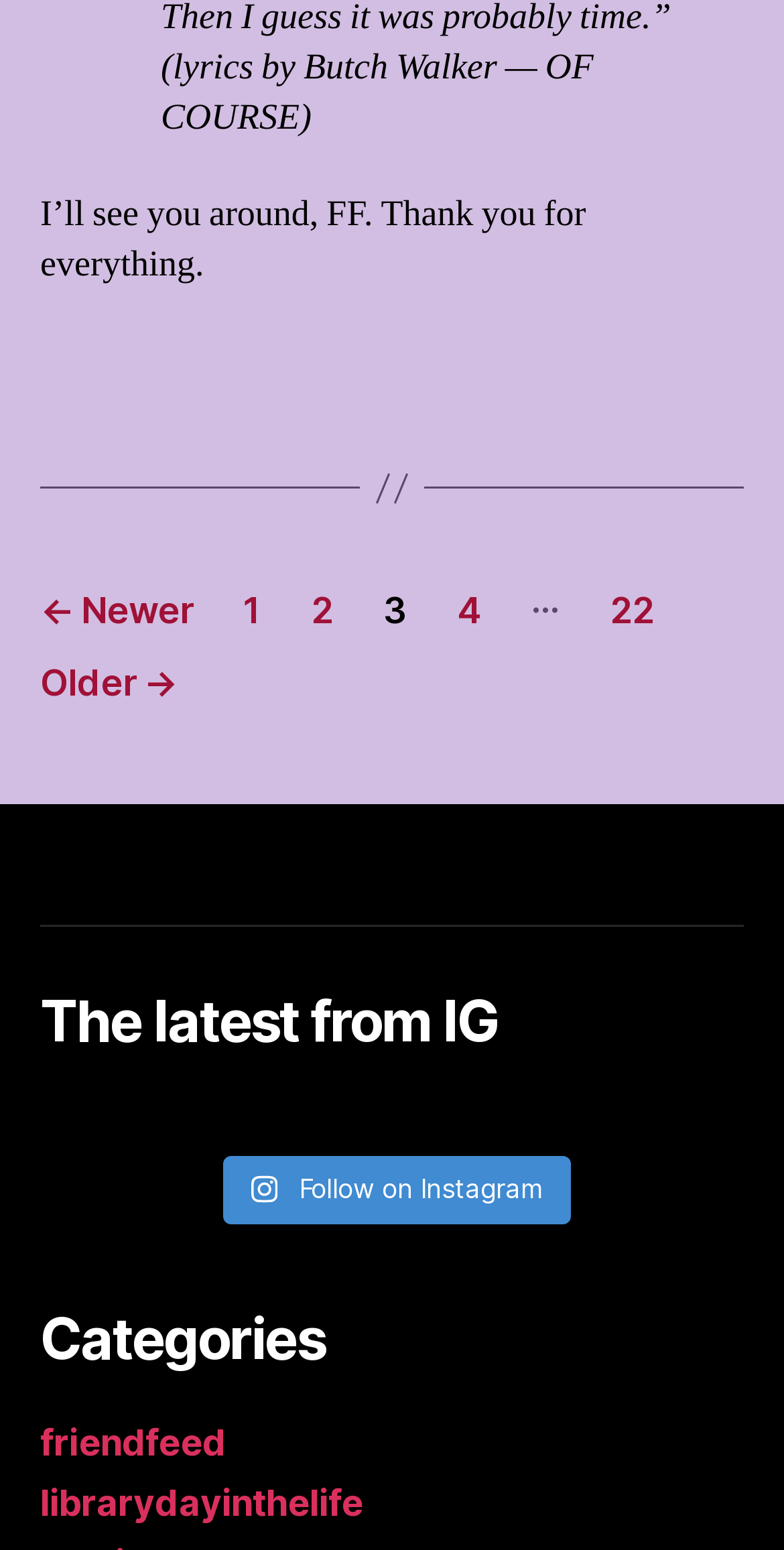Identify the bounding box coordinates necessary to click and complete the given instruction: "Follow on Instagram".

[0.285, 0.746, 0.728, 0.789]